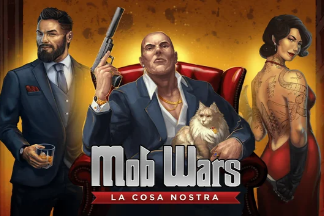What is the title of the game?
Based on the visual details in the image, please answer the question thoroughly.

The title of the game is prominently displayed at the bottom of the image, emphasizing its focus on mobster dynamics and underworld intrigues.